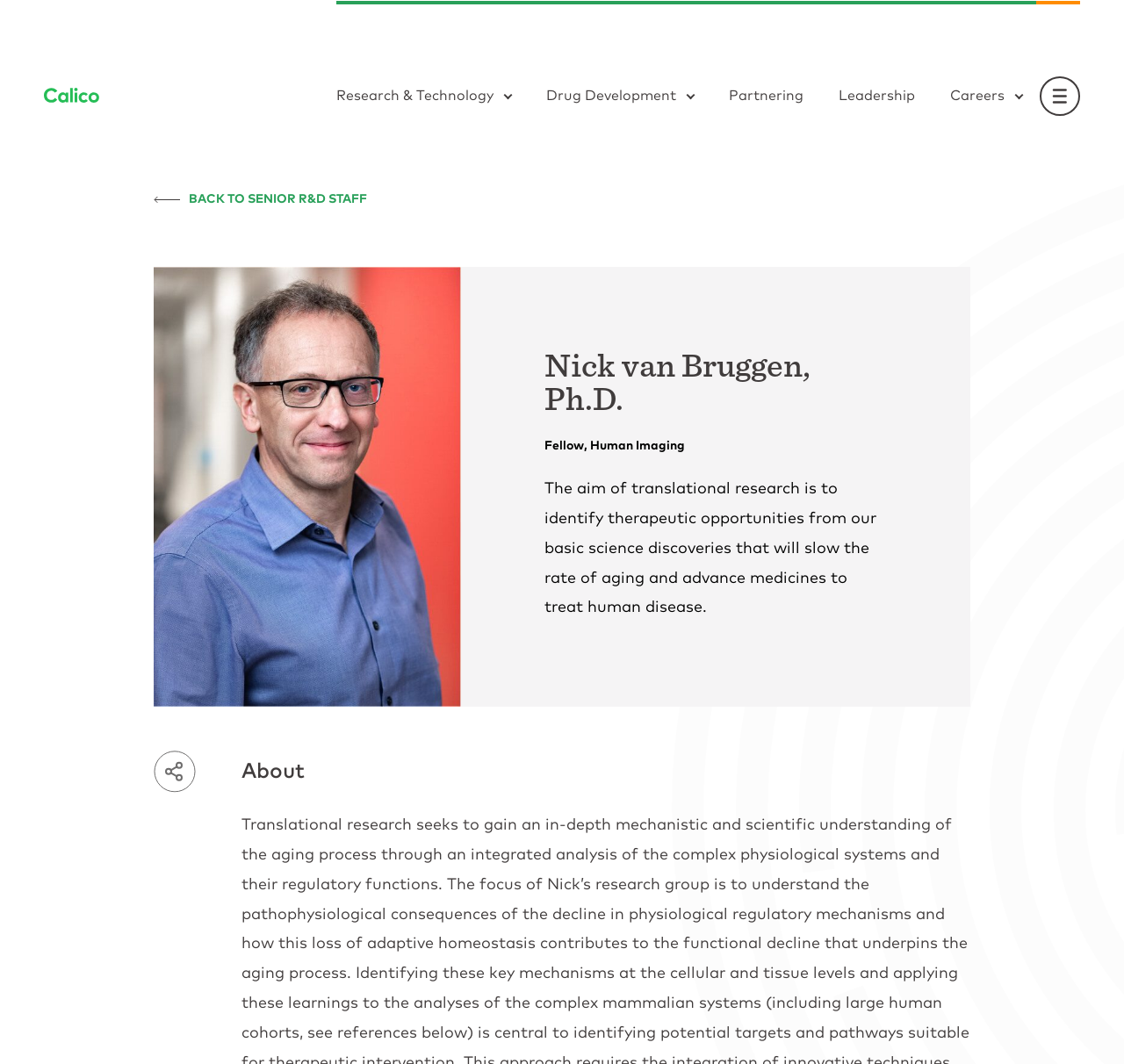Can you identify the bounding box coordinates of the clickable region needed to carry out this instruction: 'Go to BACK TO SENIOR R&D STAFF'? The coordinates should be four float numbers within the range of 0 to 1, stated as [left, top, right, bottom].

[0.137, 0.176, 0.327, 0.198]